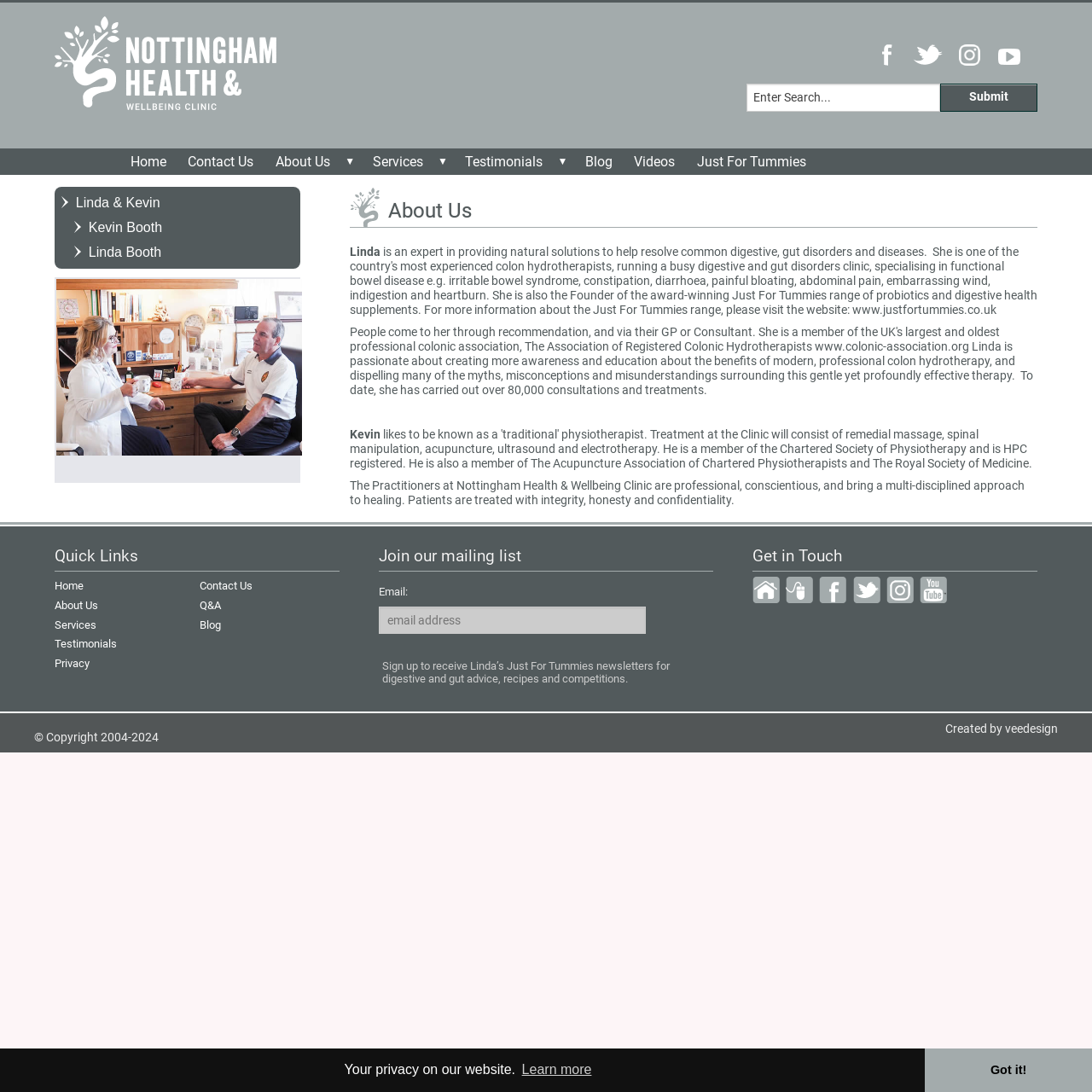Locate the bounding box coordinates of the clickable area needed to fulfill the instruction: "Read about the practitioners".

[0.32, 0.224, 0.348, 0.237]